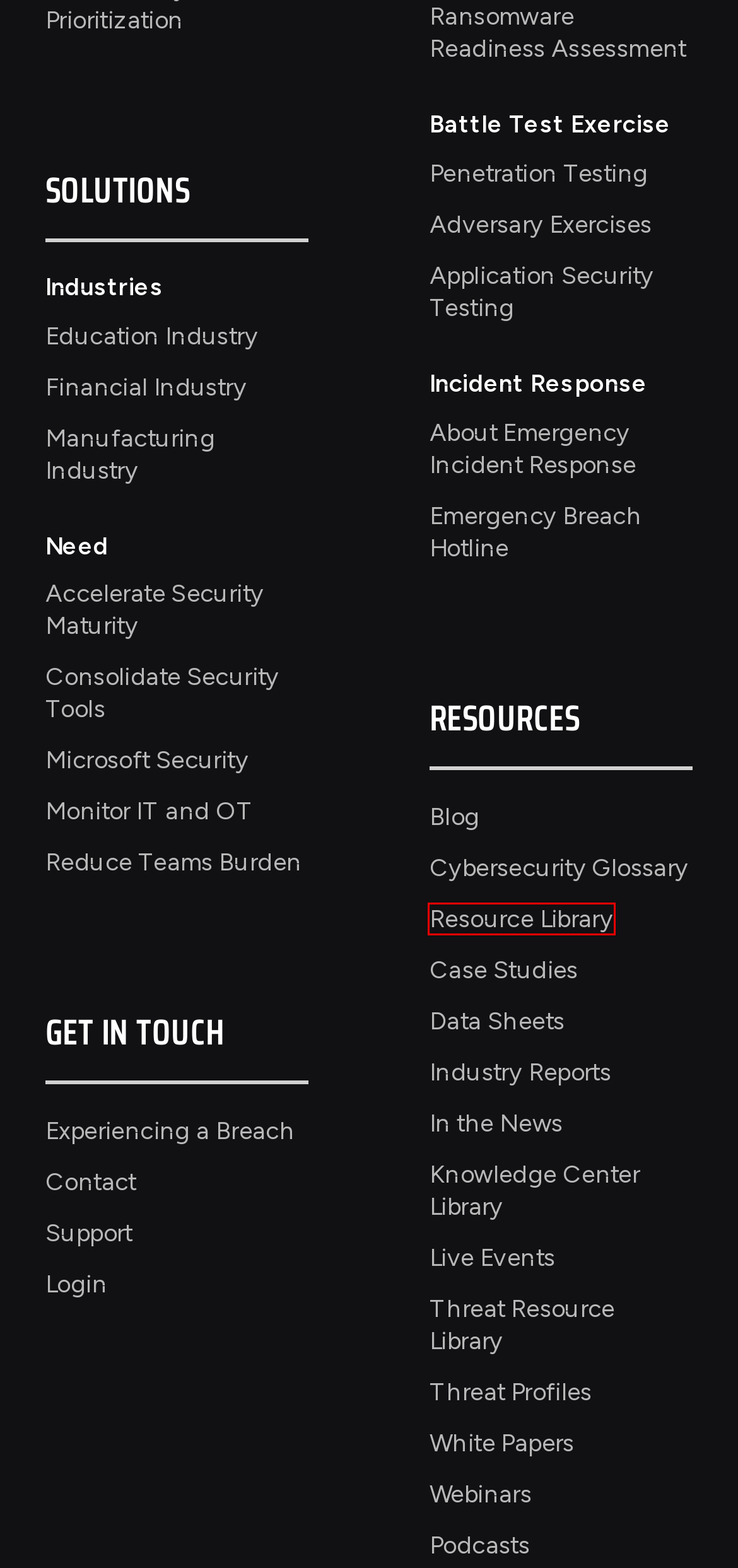You have a screenshot of a webpage where a red bounding box highlights a specific UI element. Identify the description that best matches the resulting webpage after the highlighted element is clicked. The choices are:
A. Waiting for Identity Provider
B. Penetration Testing | Secureworks
C. Cybersecurity Glossary & Terminology | Secureworks
D. Ransomware Readiness Assessment | Secureworks
E. Cybersecurity and Compliance Resources | Secureworks
F. Secureworks Blog | Secureworks
G. In The News | Secureworks
H. Secureworks Taegis for Manufacturing | Secureworks

E